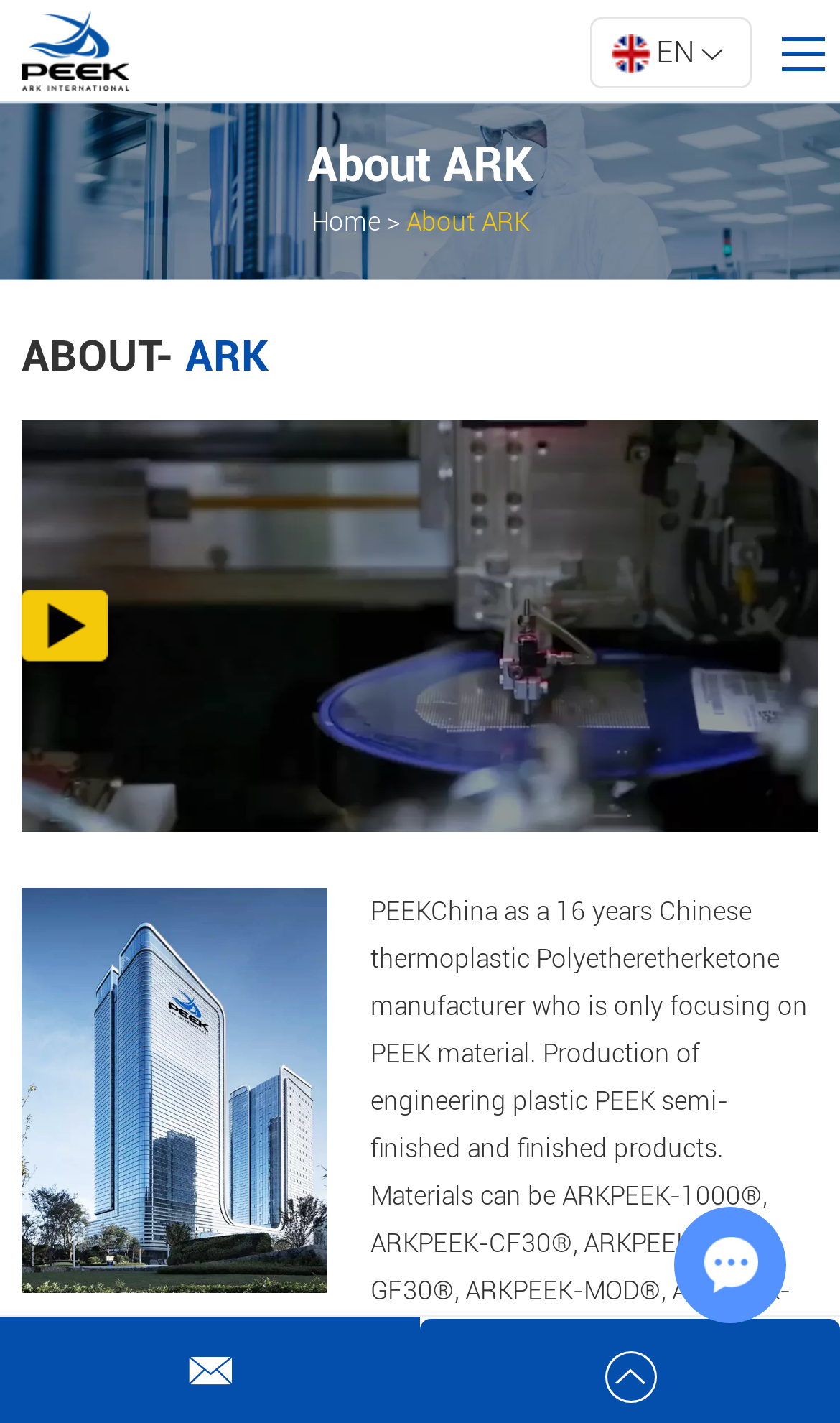Please determine the bounding box coordinates of the element to click in order to execute the following instruction: "Search for PEEK products". The coordinates should be four float numbers between 0 and 1, specified as [left, top, right, bottom].

[0.285, 0.1, 0.773, 0.136]